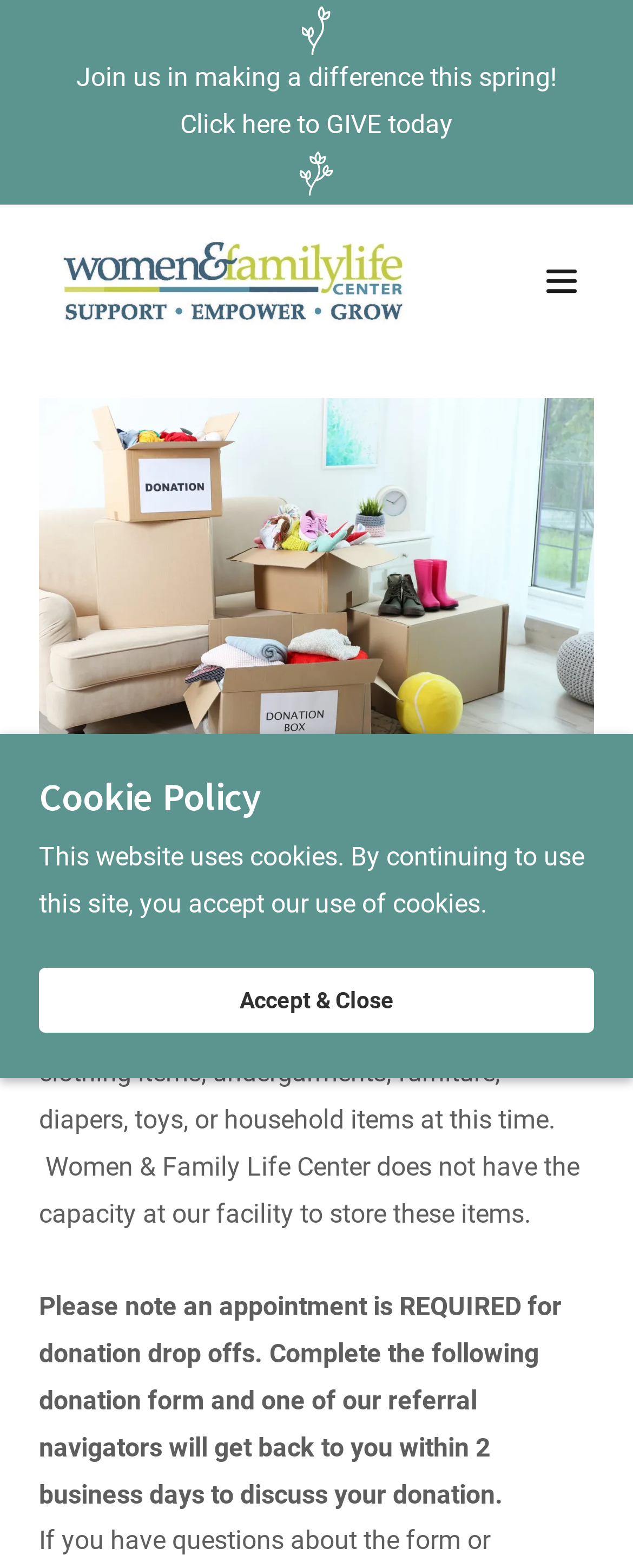By analyzing the image, answer the following question with a detailed response: What is required for donation drop offs?

I found the answer by reading the StaticText element which states 'Please note an appointment is REQUIRED for donation drop offs.' This indicates that an appointment is necessary for donation drop offs.